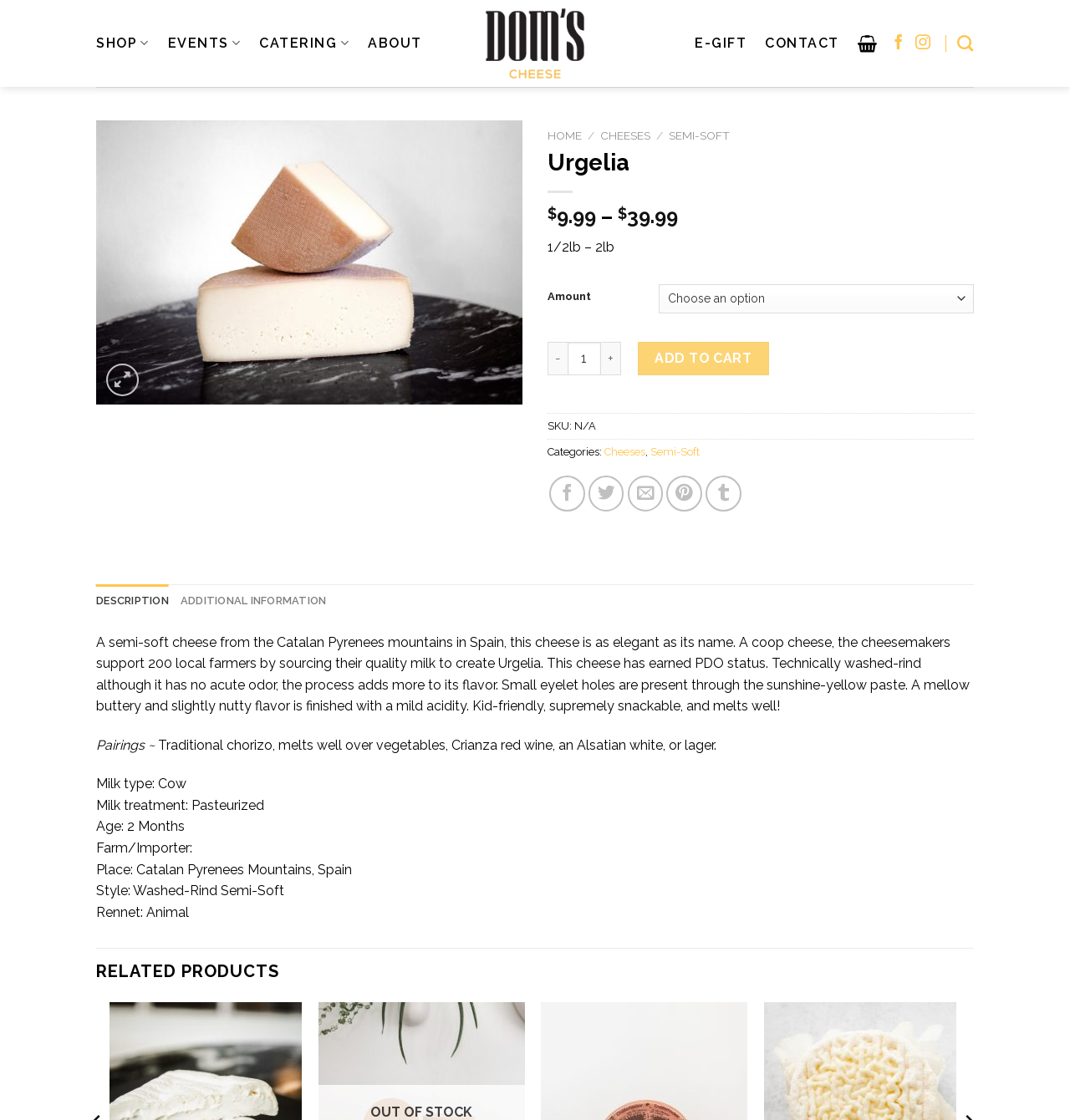Point out the bounding box coordinates of the section to click in order to follow this instruction: "Search for products".

[0.894, 0.023, 0.91, 0.055]